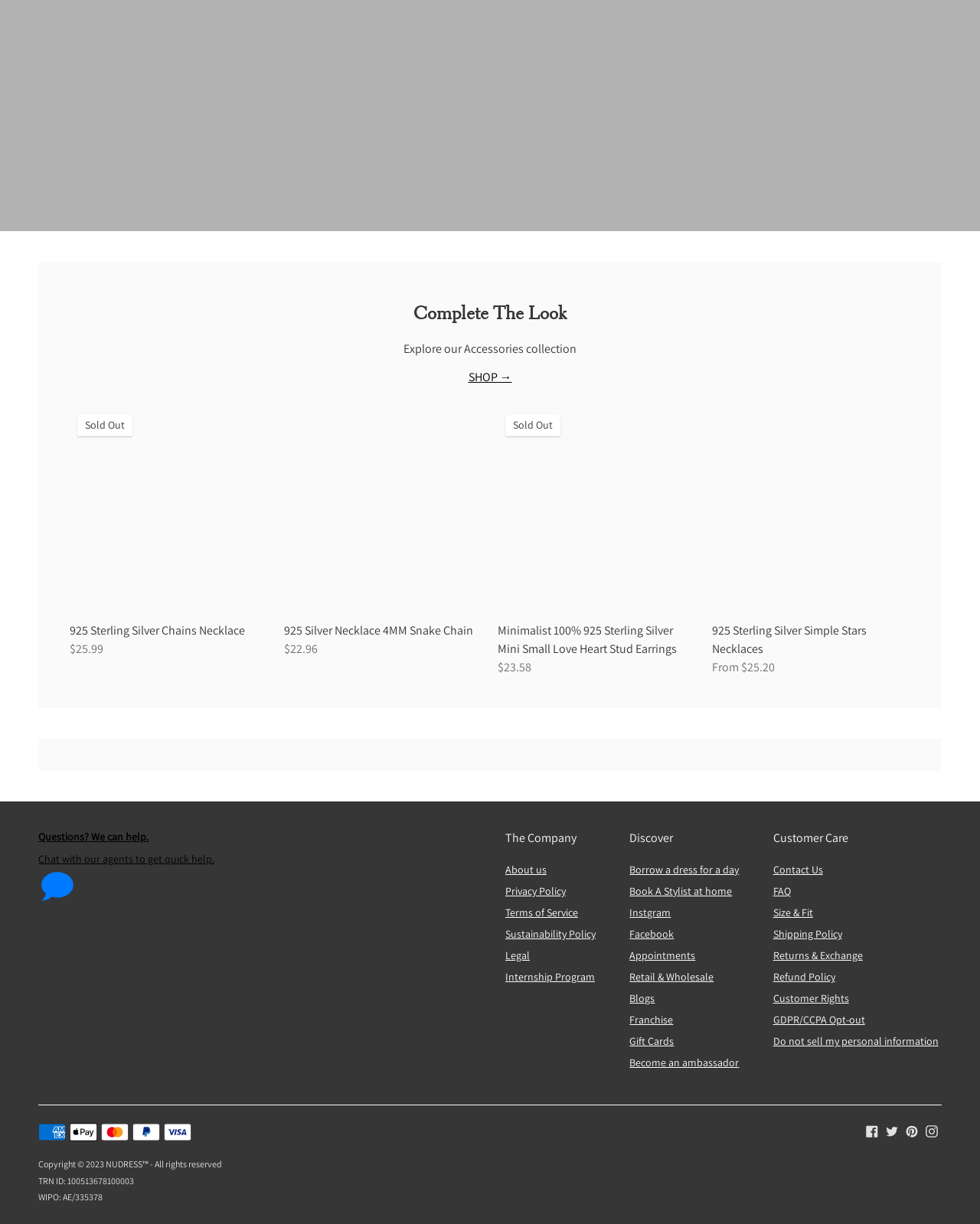Please find the bounding box coordinates of the element's region to be clicked to carry out this instruction: "Click on the 'NEXT POST' link".

None